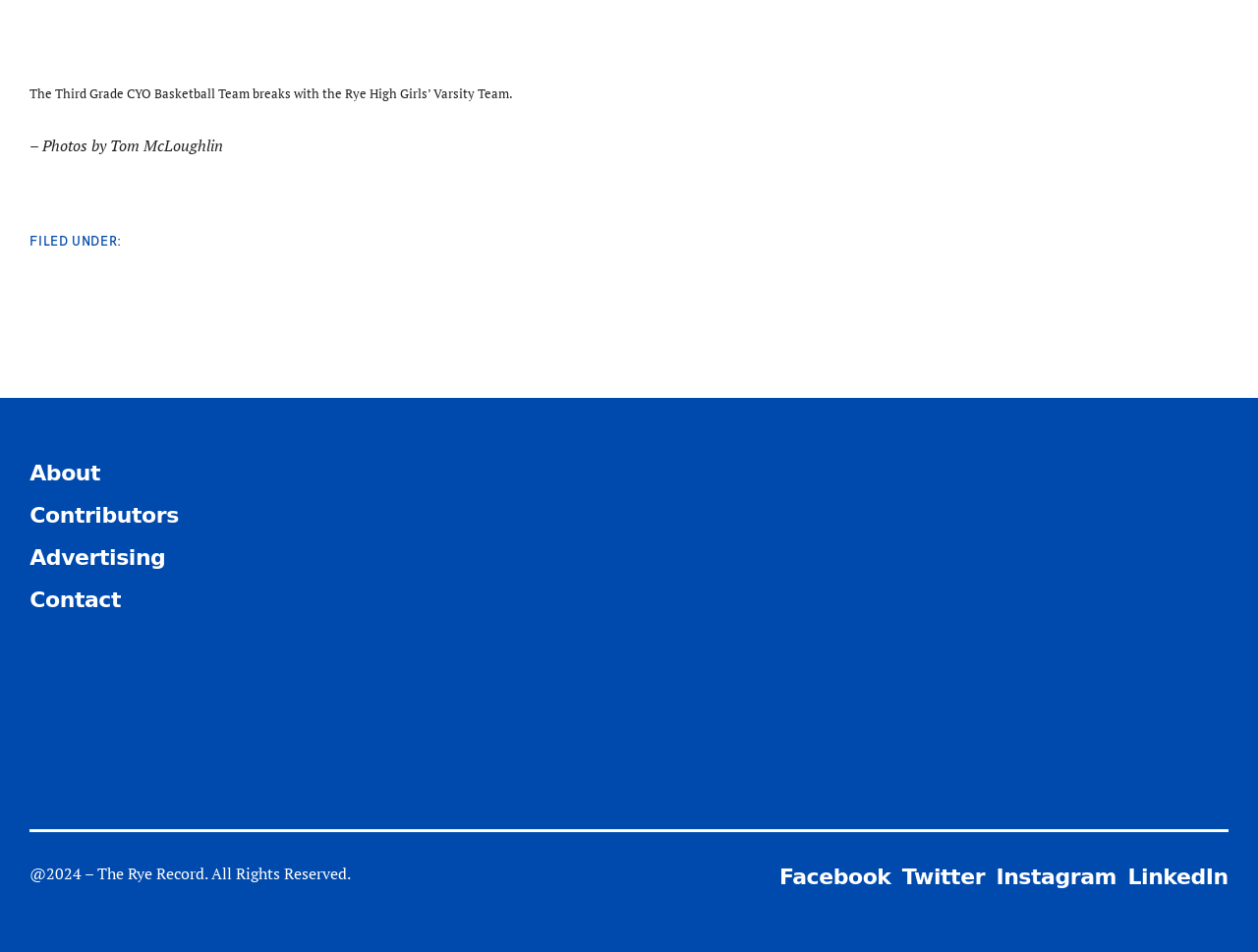Show the bounding box coordinates for the HTML element as described: "Twitter".

[0.717, 0.905, 0.783, 0.938]